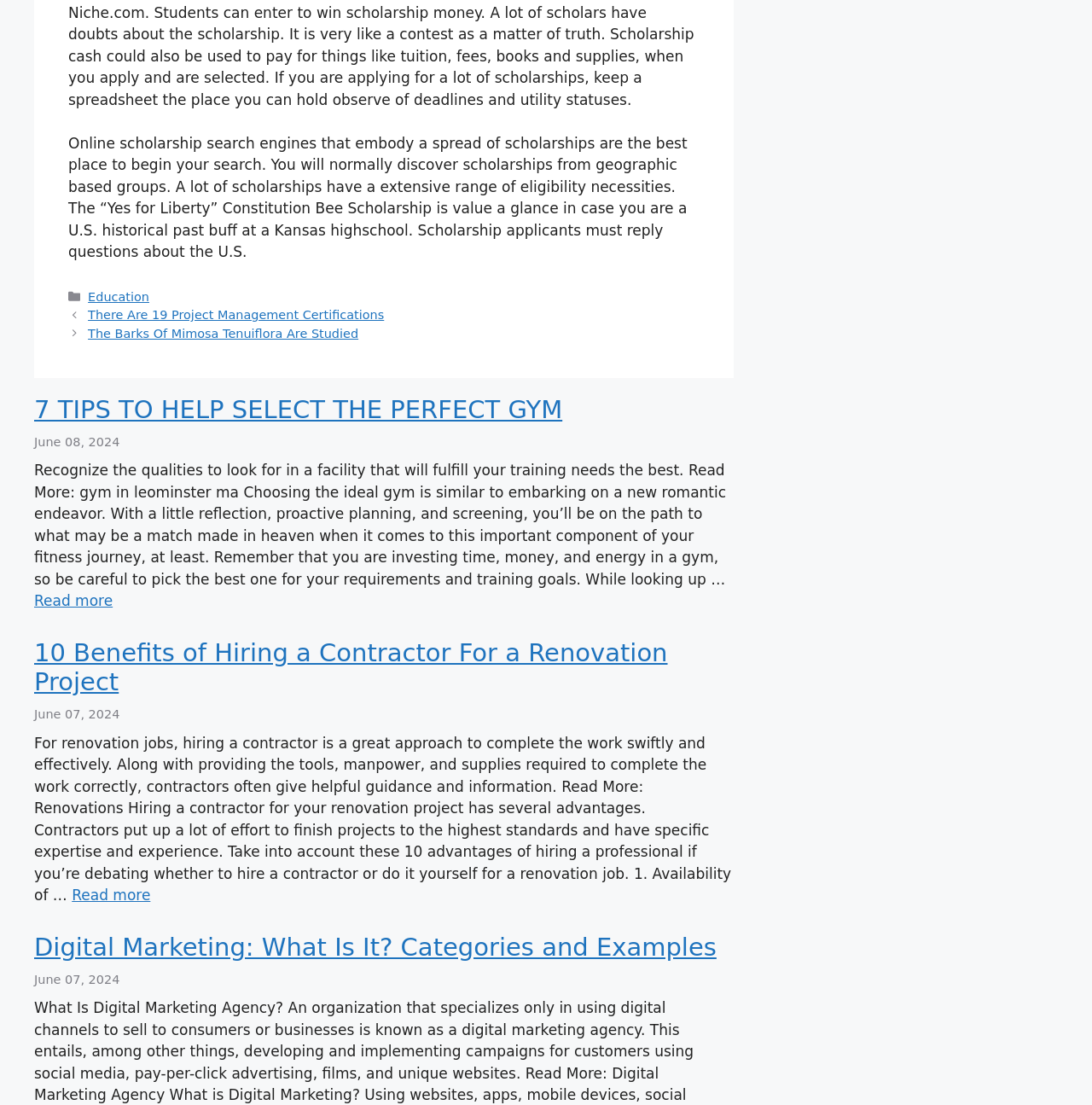How many articles are listed on this webpage?
Based on the image, answer the question with a single word or brief phrase.

3